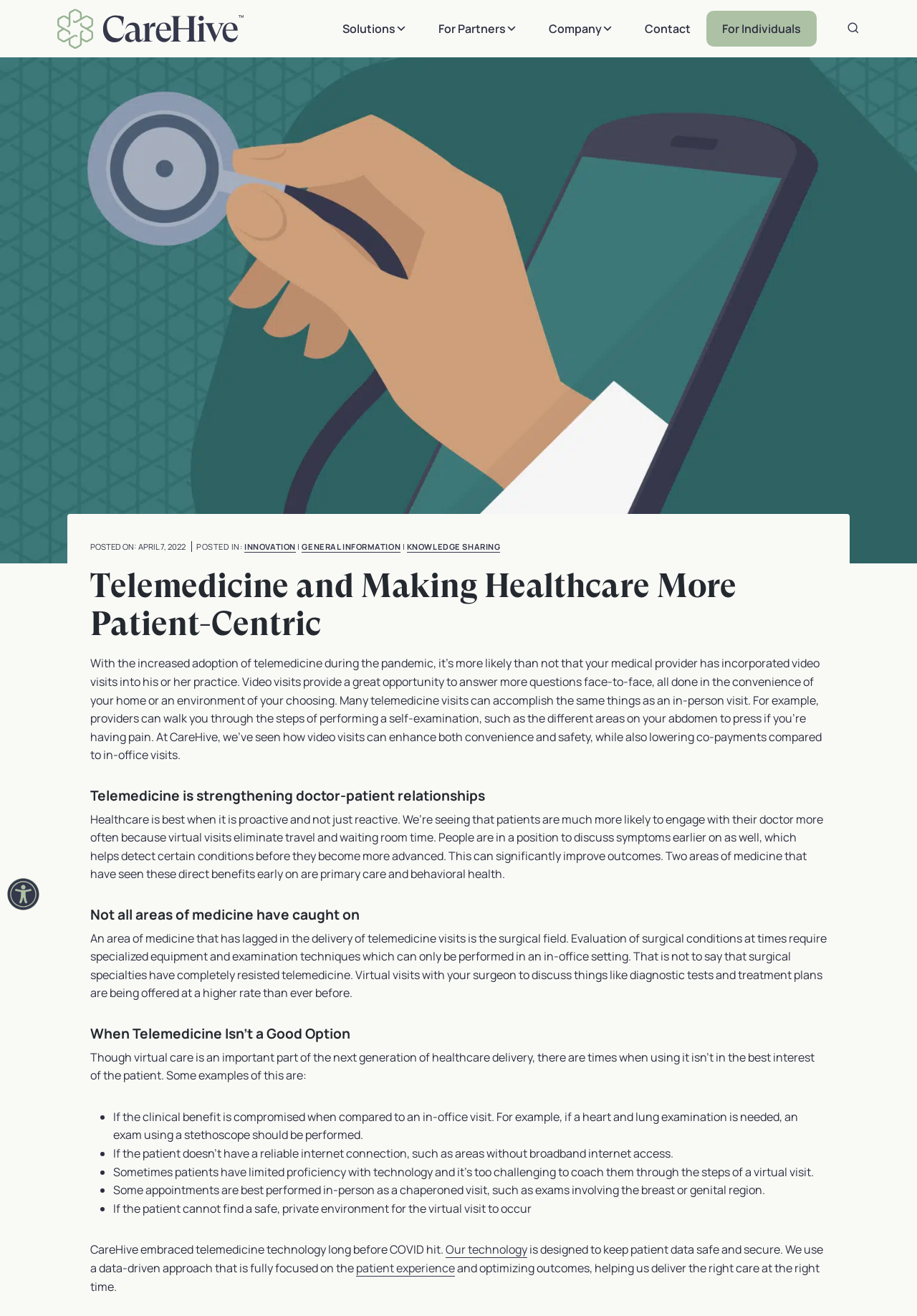Provide your answer in a single word or phrase: 
What is the main topic of this webpage?

Telemedicine